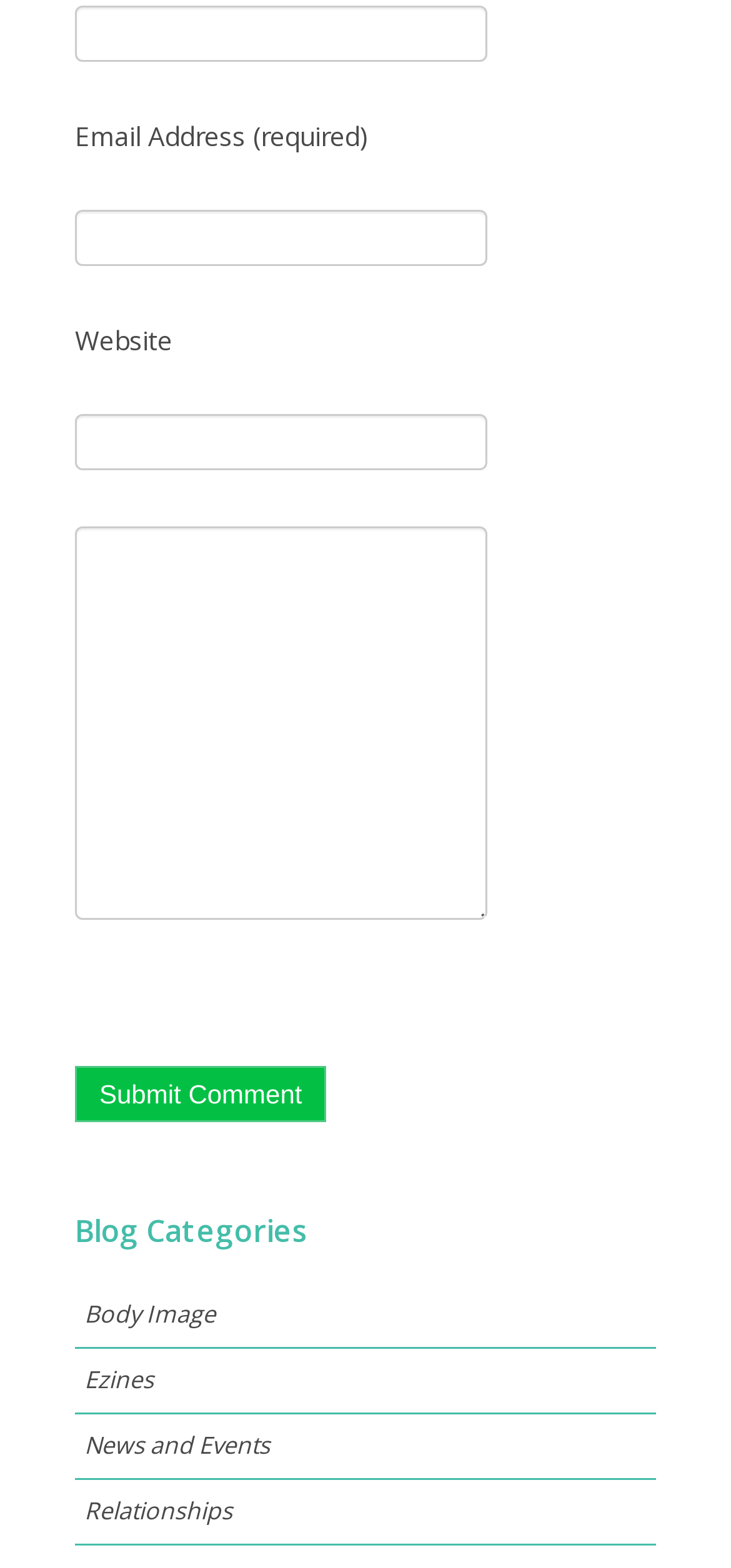Point out the bounding box coordinates of the section to click in order to follow this instruction: "Visit the Body Image category".

[0.103, 0.818, 0.897, 0.86]